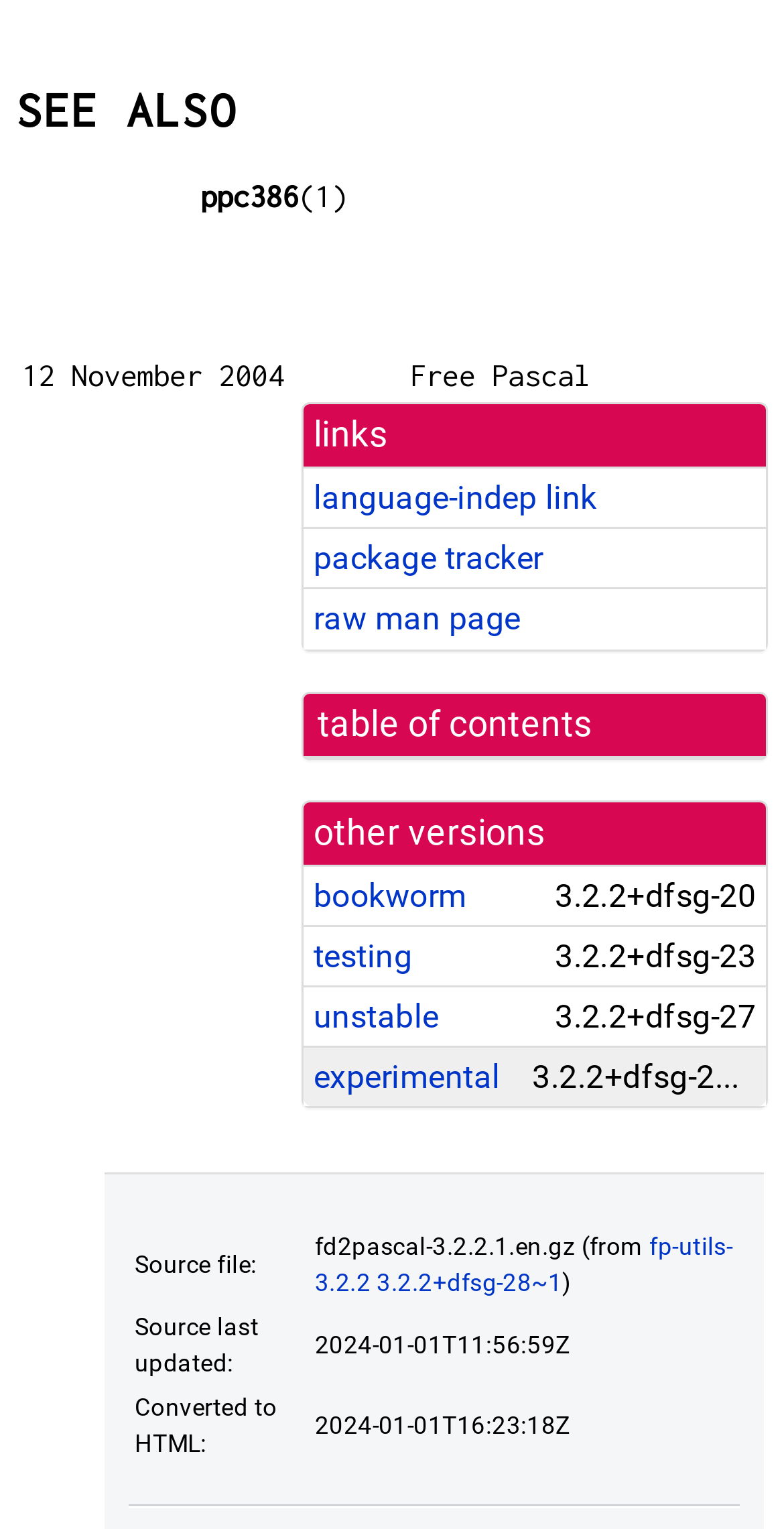Please specify the coordinates of the bounding box for the element that should be clicked to carry out this instruction: "visit the bookworm page". The coordinates must be four float numbers between 0 and 1, formatted as [left, top, right, bottom].

[0.4, 0.573, 0.595, 0.598]